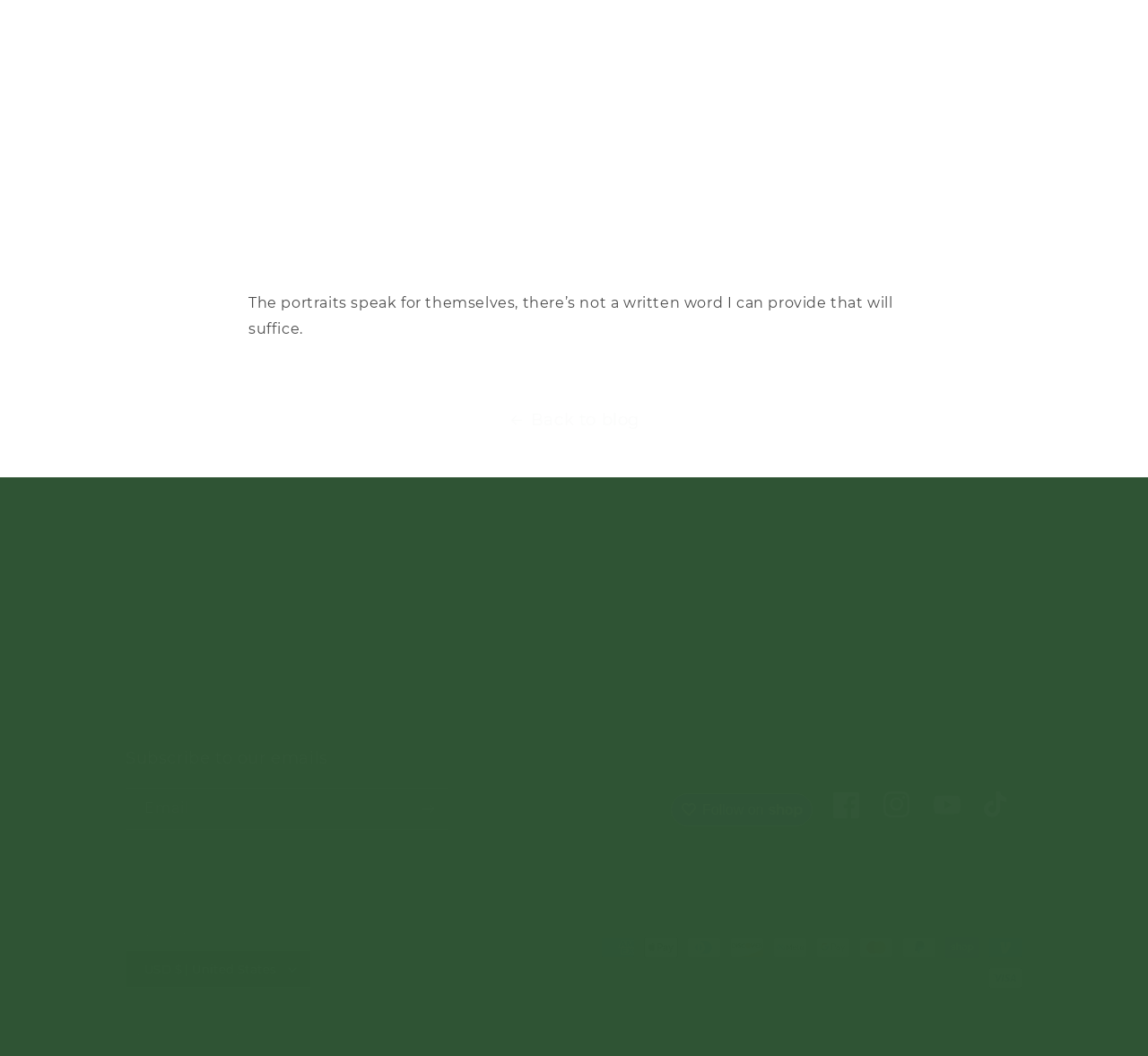Pinpoint the bounding box coordinates of the element to be clicked to execute the instruction: "Follow on Facebook".

[0.716, 0.738, 0.759, 0.786]